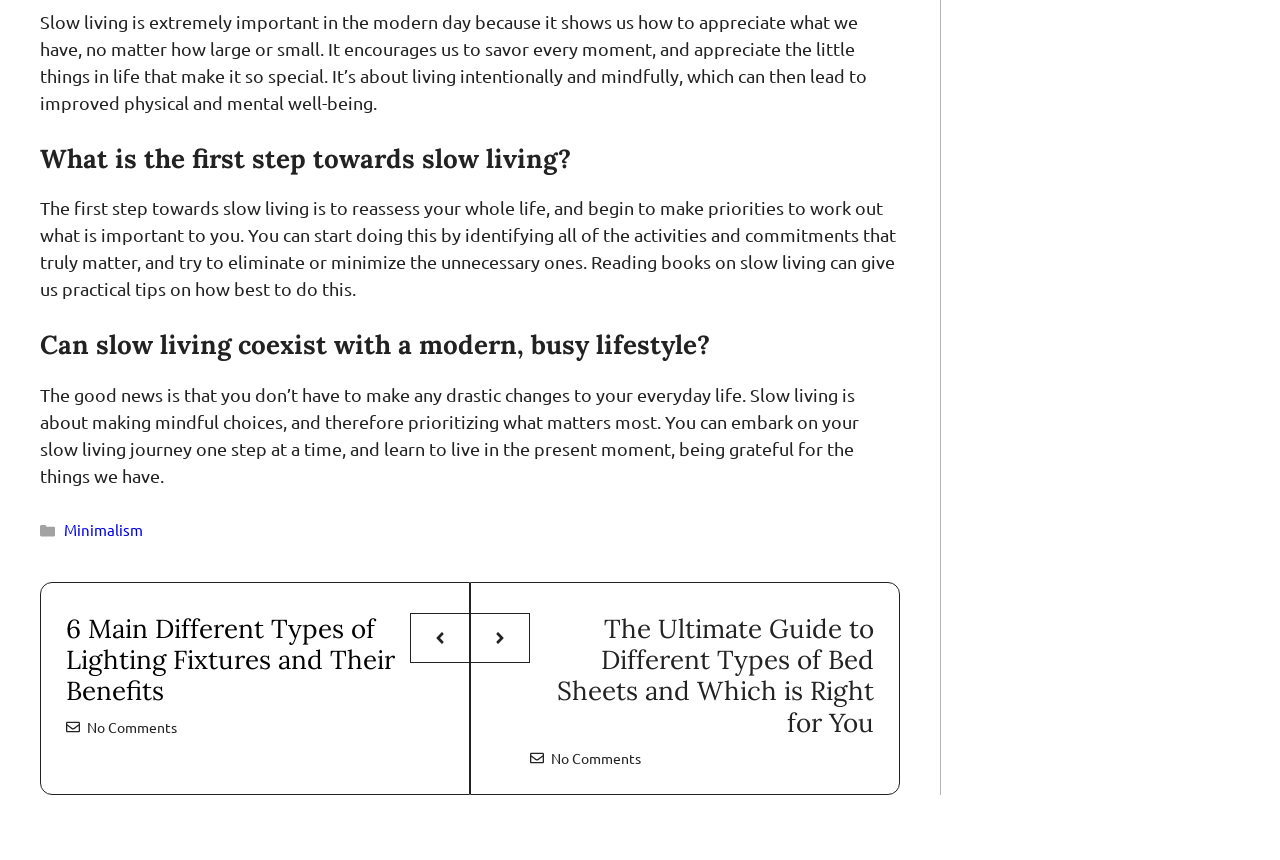Provide a brief response in the form of a single word or phrase:
What is the comment status of the articles listed?

No Comments